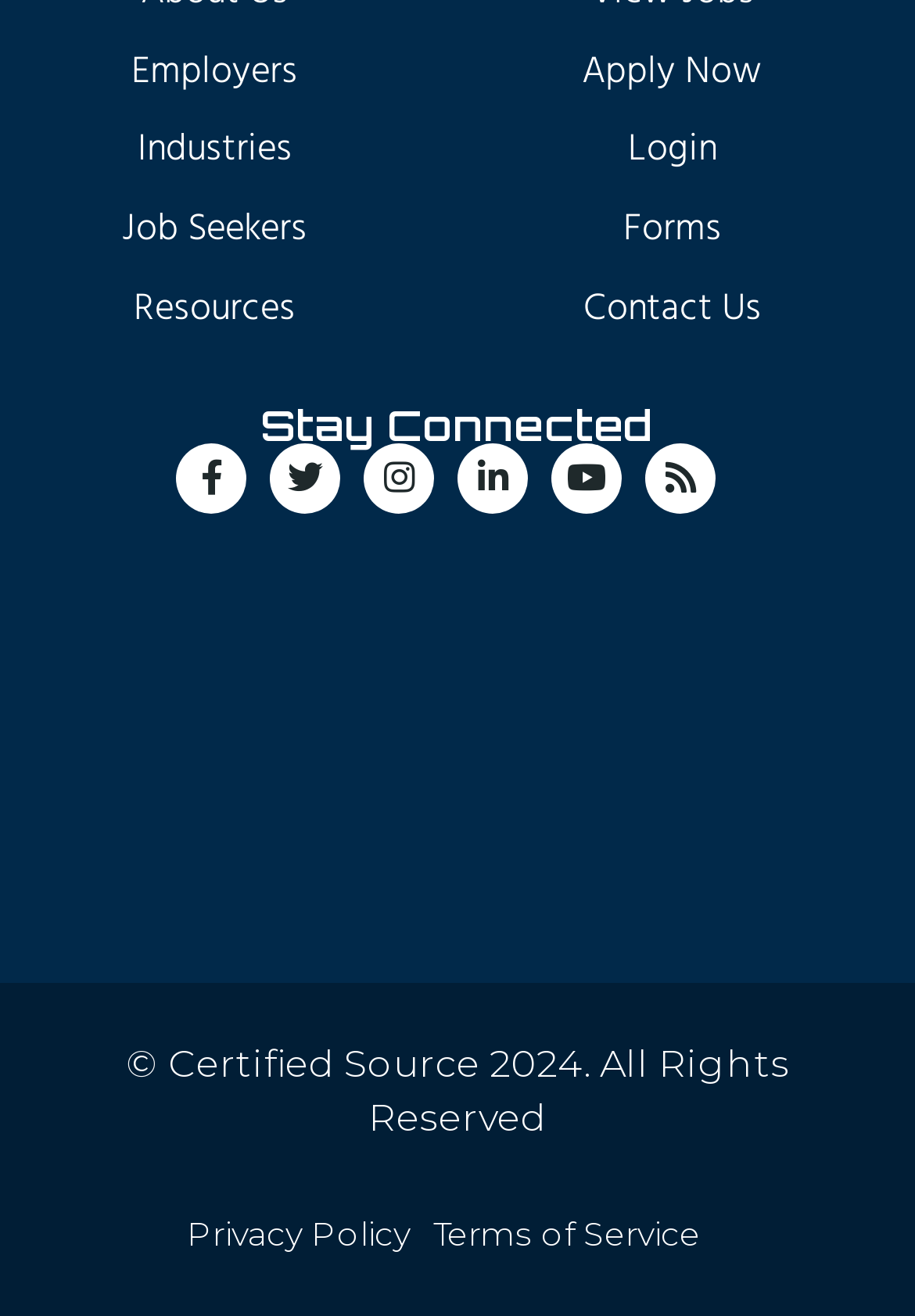Predict the bounding box coordinates of the area that should be clicked to accomplish the following instruction: "Go to Facebook". The bounding box coordinates should consist of four float numbers between 0 and 1, i.e., [left, top, right, bottom].

[0.192, 0.337, 0.269, 0.39]